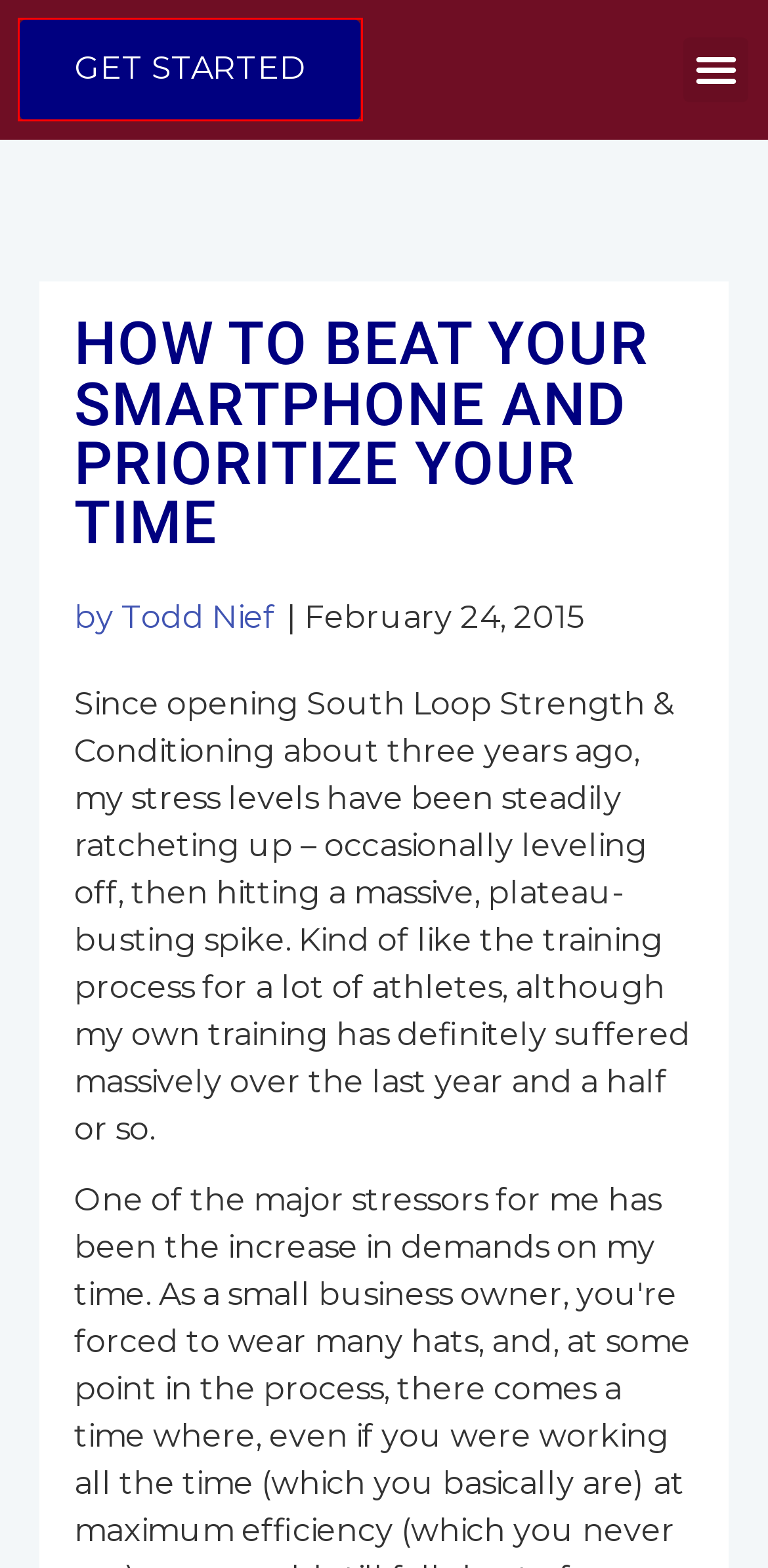Provided is a screenshot of a webpage with a red bounding box around an element. Select the most accurate webpage description for the page that appears after clicking the highlighted element. Here are the candidates:
A. Olympic Weightlifting - South Loop Strength & Conditioning | Chicago
B. What to Expect - South Loop Strength & Conditioning | Chicago
C. South Loop Supporting Change - South Loop Strength & Conditioning | Chicago
D. Book a Free Consultation - South Loop Strength & Conditioning | Chicago
E. Printify Pop-Up
F. Personal Training - South Loop Strength & Conditioning | Chicago
G. Todd Nief, Author at South Loop Strength & Conditioning | Chicago
H. Articles Archives - South Loop Strength & Conditioning | Chicago

D